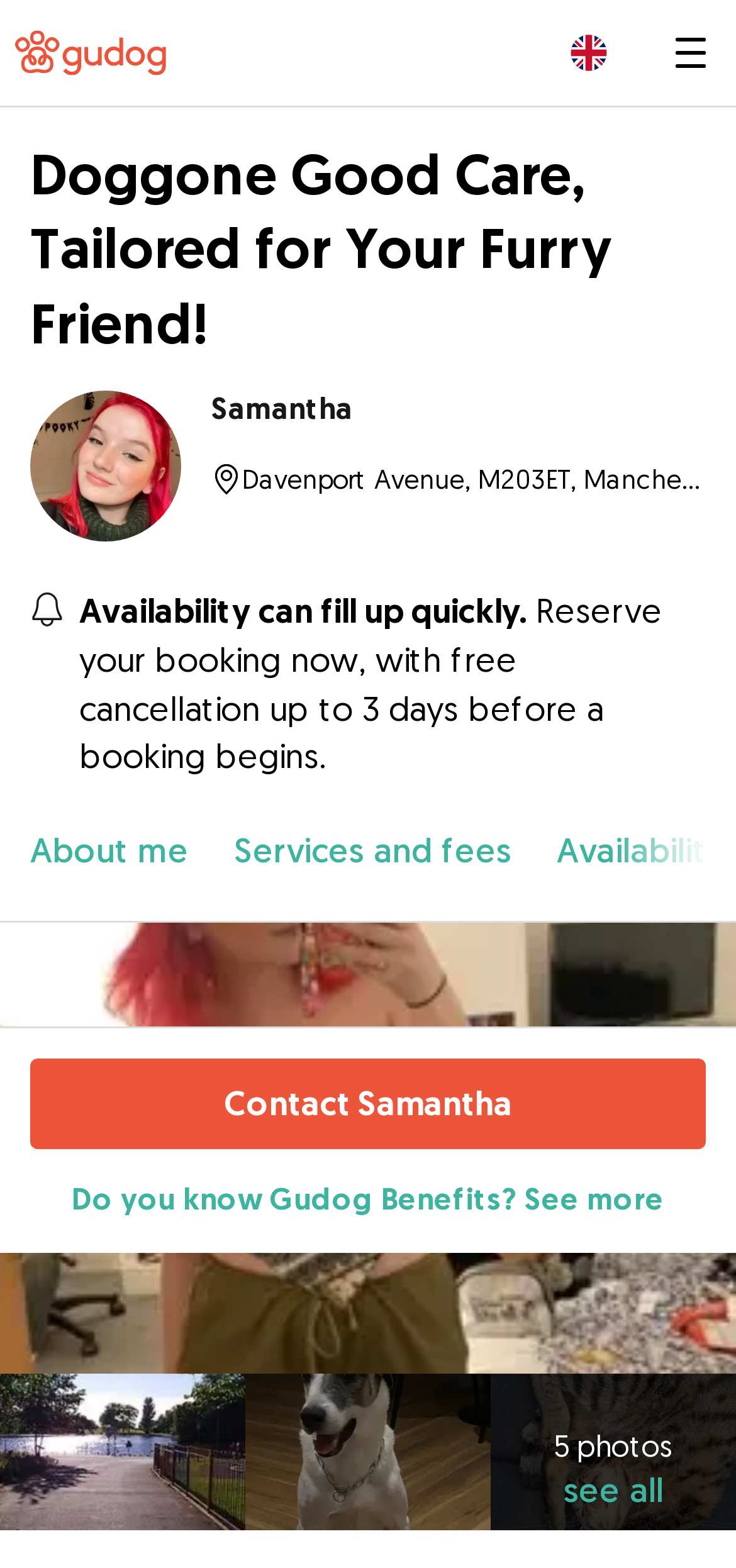What is the name of the dog sitter?
Refer to the image and provide a concise answer in one word or phrase.

Samantha